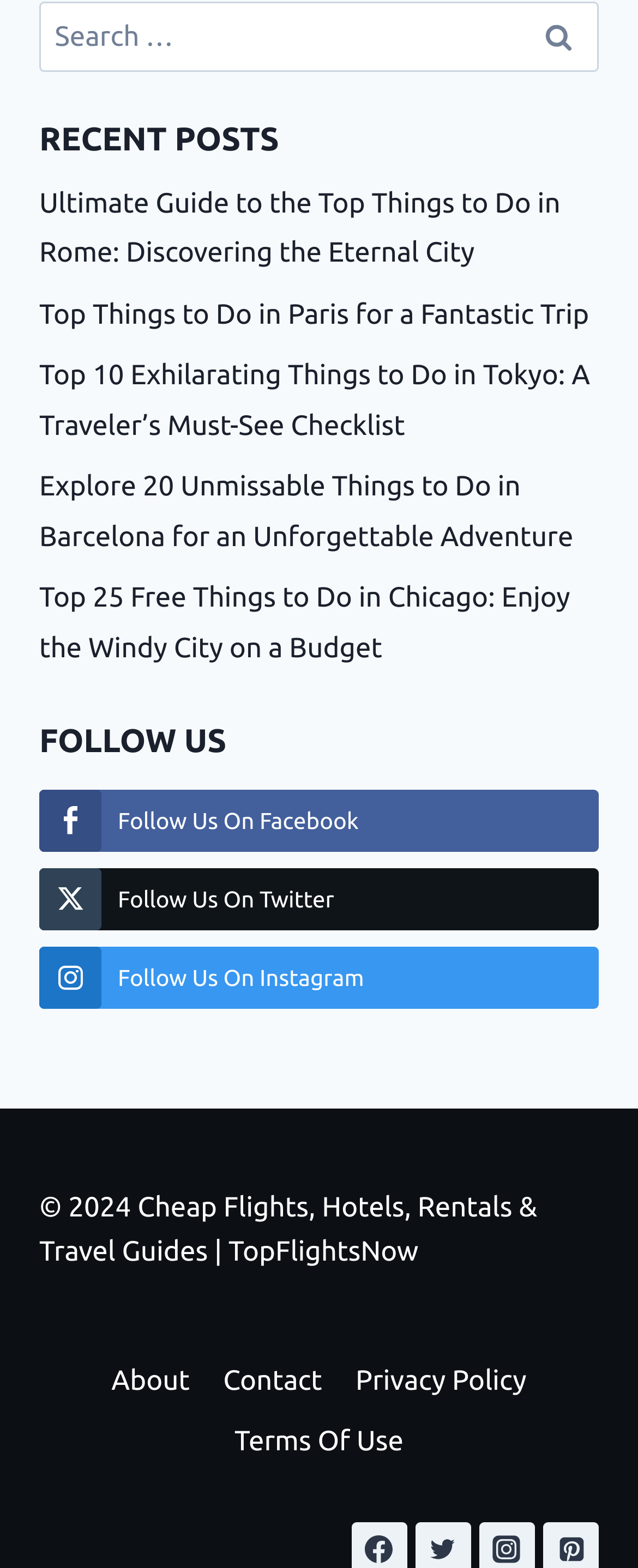Please specify the bounding box coordinates of the clickable region to carry out the following instruction: "contact the photographer". The coordinates should be four float numbers between 0 and 1, in the format [left, top, right, bottom].

None